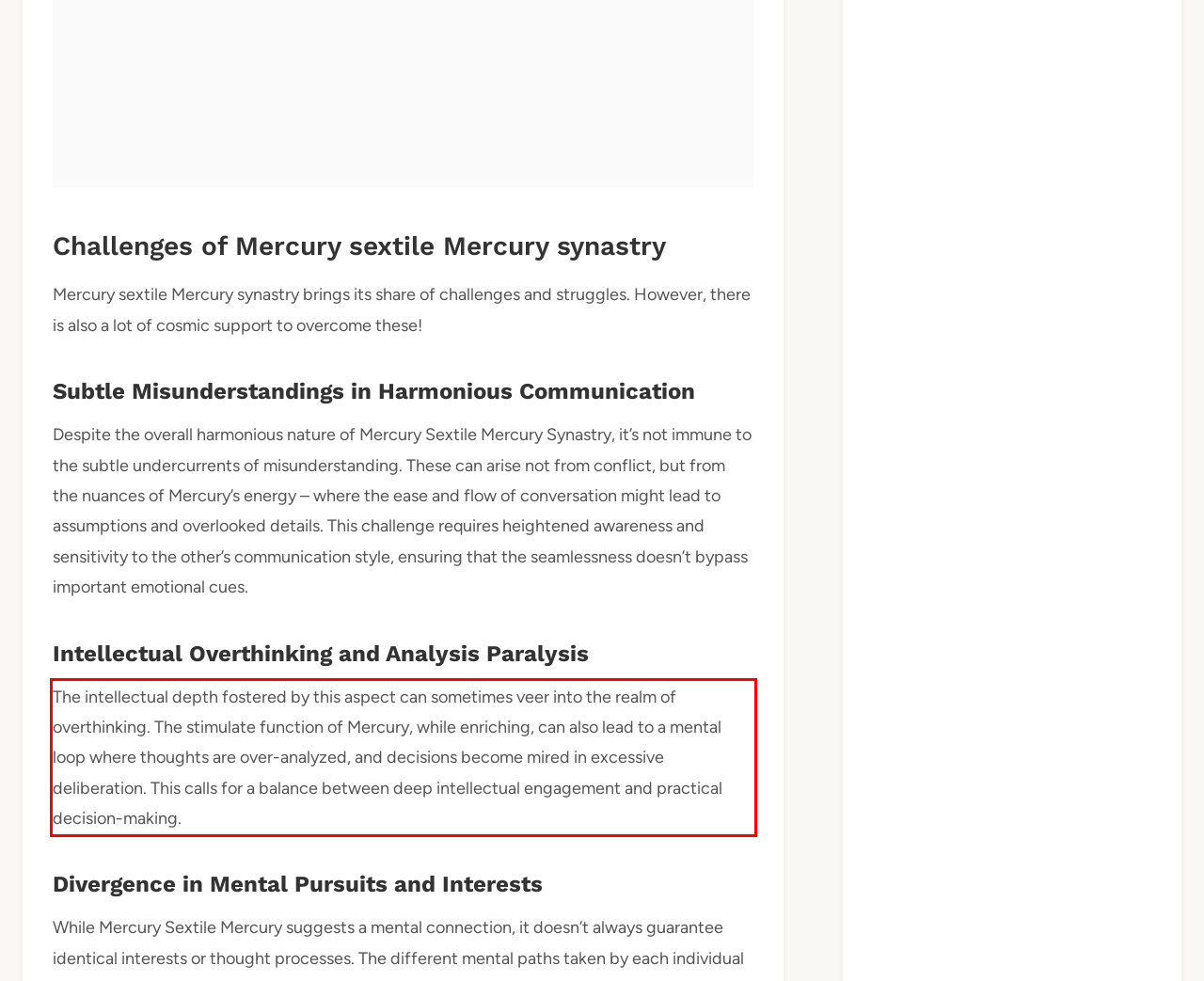You are given a screenshot with a red rectangle. Identify and extract the text within this red bounding box using OCR.

The intellectual depth fostered by this aspect can sometimes veer into the realm of overthinking. The stimulate function of Mercury, while enriching, can also lead to a mental loop where thoughts are over-analyzed, and decisions become mired in excessive deliberation. This calls for a balance between deep intellectual engagement and practical decision-making.